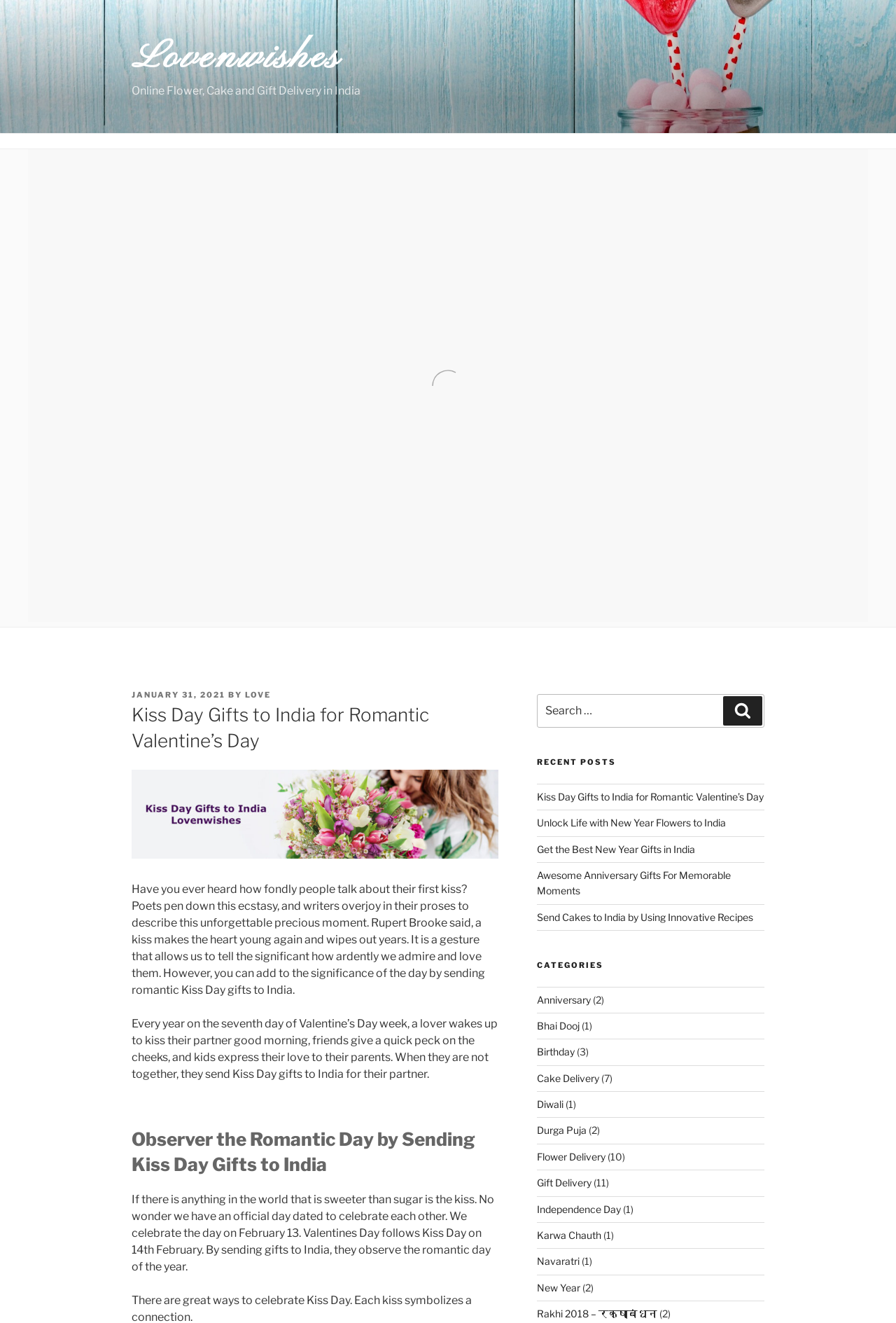Specify the bounding box coordinates for the region that must be clicked to perform the given instruction: "View recent posts".

[0.599, 0.572, 0.853, 0.581]